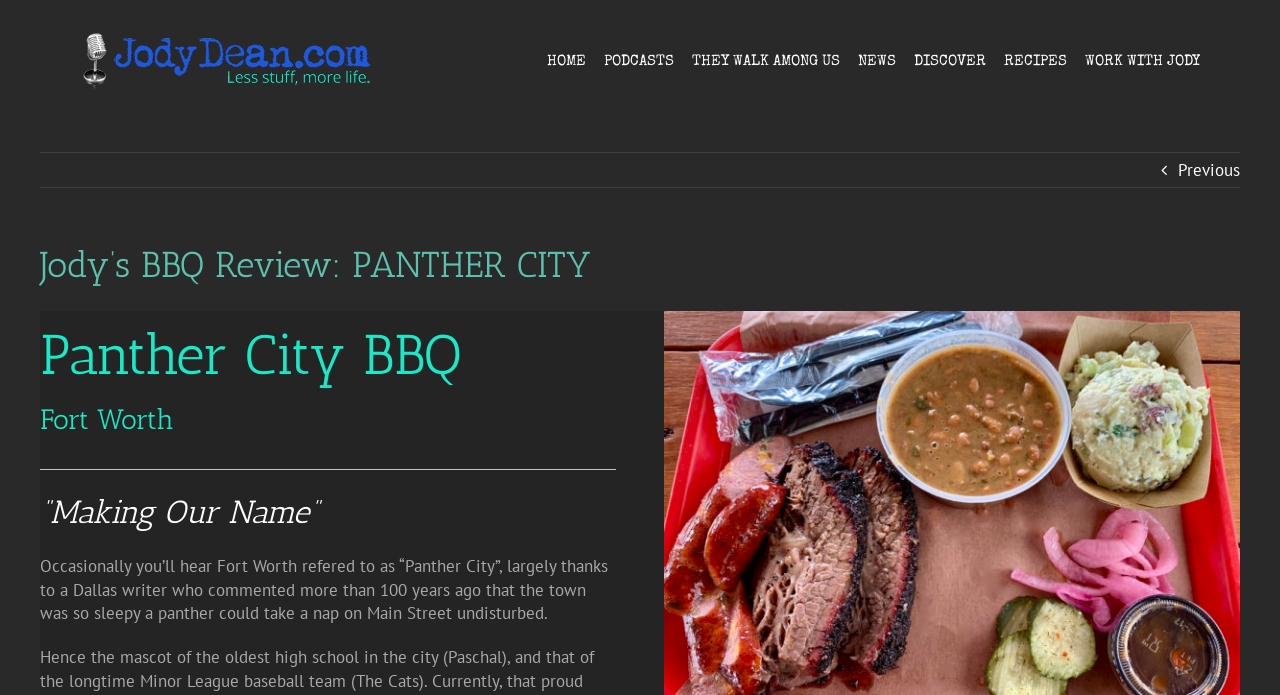Please predict the bounding box coordinates of the element's region where a click is necessary to complete the following instruction: "Read about Panther City BBQ". The coordinates should be represented by four float numbers between 0 and 1, i.e., [left, top, right, bottom].

[0.031, 0.455, 0.481, 0.568]